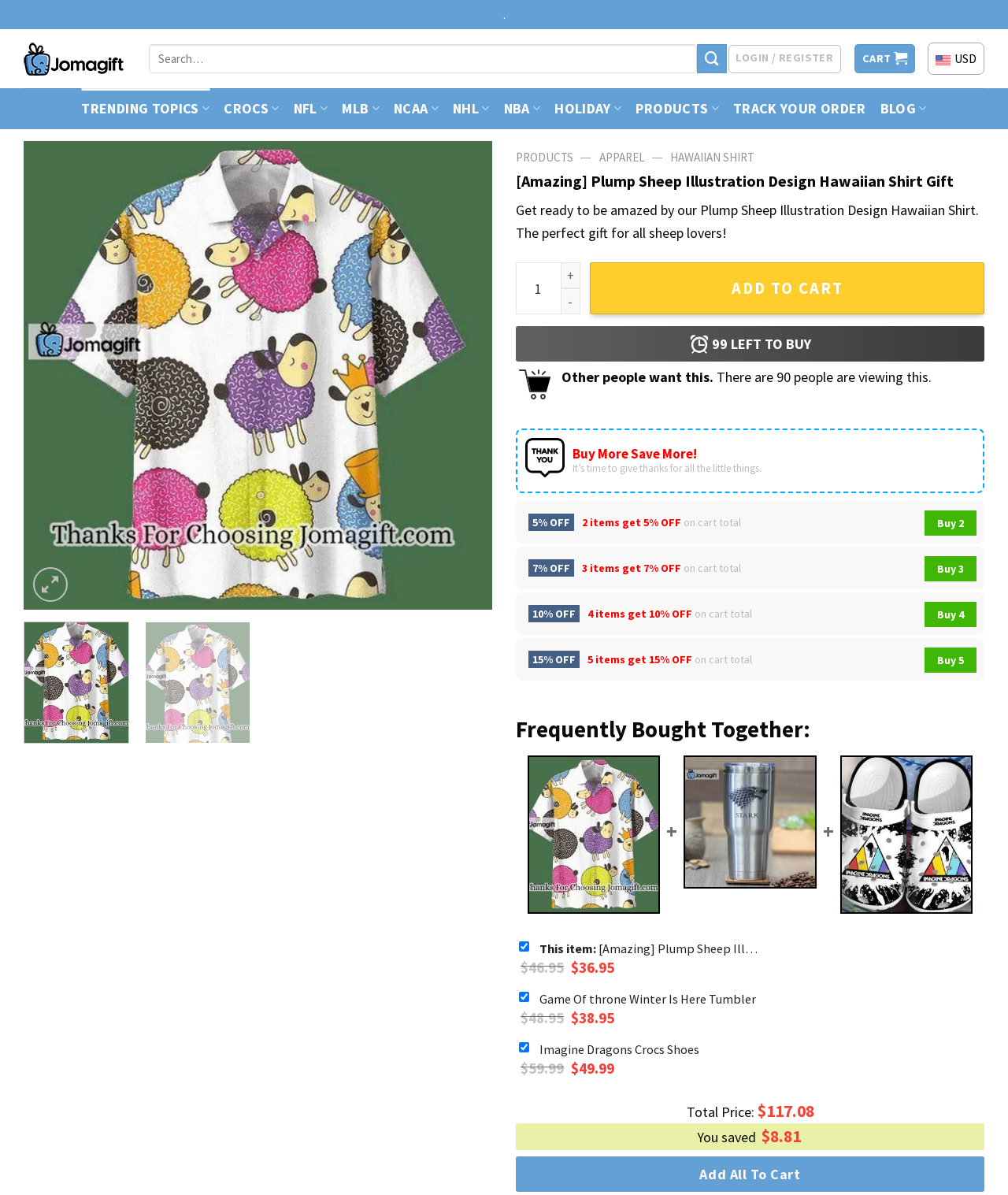What is the discount for buying 4 items?
Refer to the image and give a detailed answer to the question.

The question asks for the discount for buying 4 items. By looking at the webpage, we can see a section that lists discounts for buying multiple items. According to this section, buying 4 items gets a 10% discount.